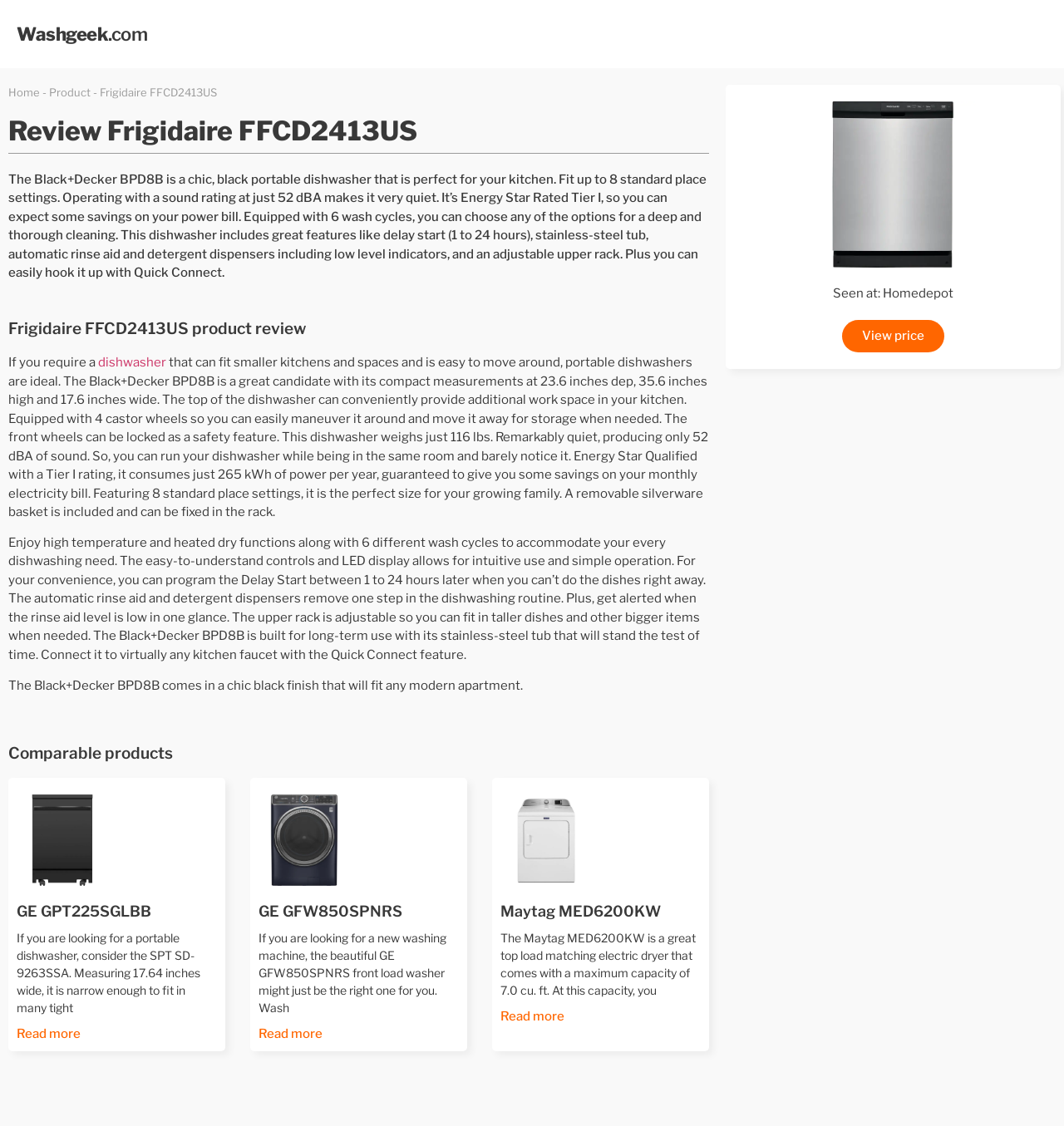Identify the bounding box coordinates for the region of the element that should be clicked to carry out the instruction: "Read more about GE GPT225SGLBB". The bounding box coordinates should be four float numbers between 0 and 1, i.e., [left, top, right, bottom].

[0.016, 0.903, 0.076, 0.917]